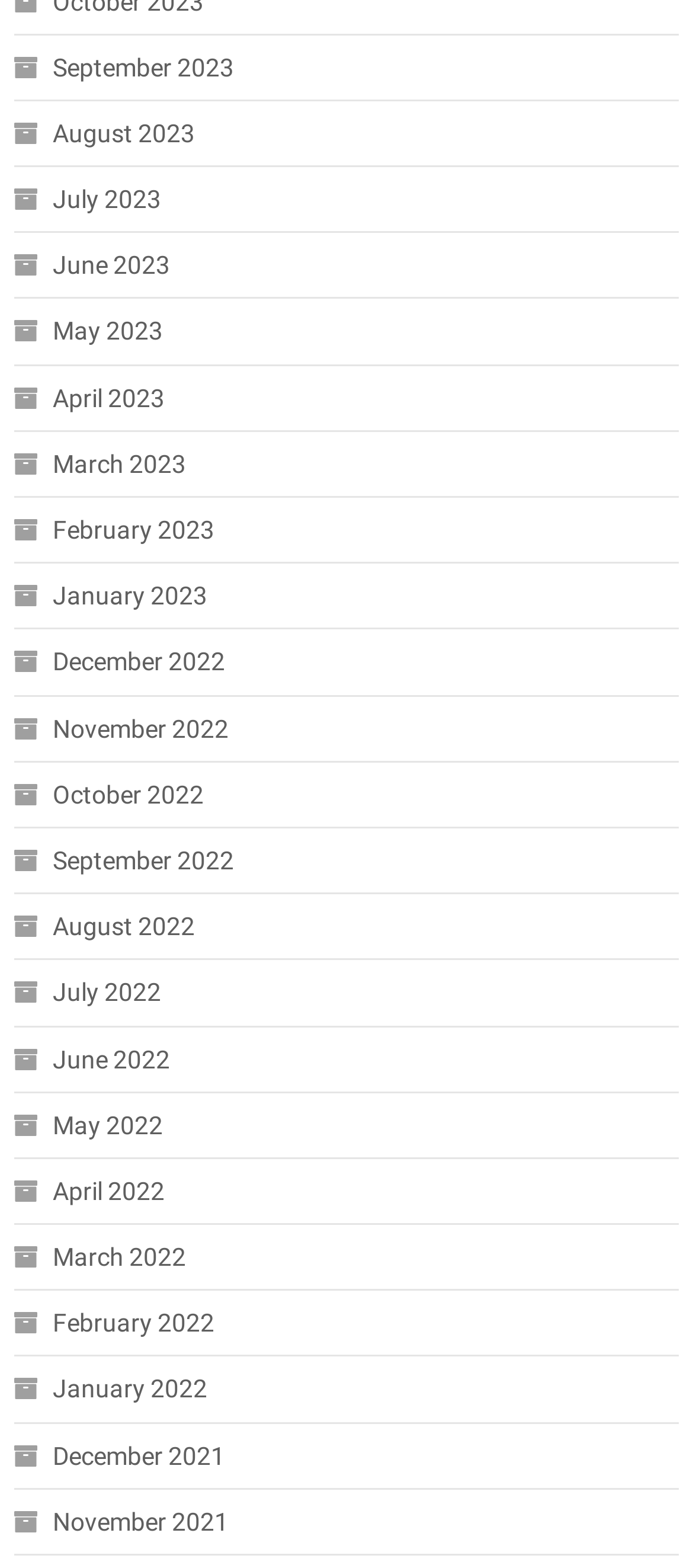What is the latest month listed?
Refer to the image and provide a one-word or short phrase answer.

September 2023